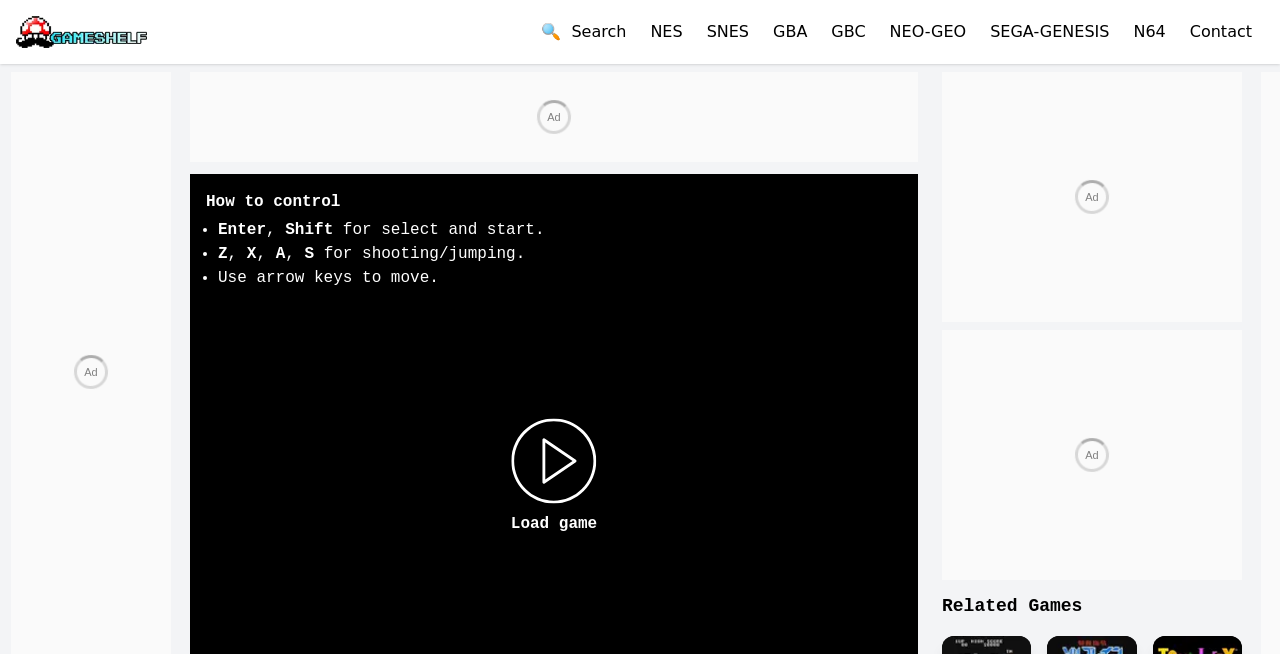Can you identify and provide the main heading of the webpage?

Play Tiny Toons Adventures 2 NES Online